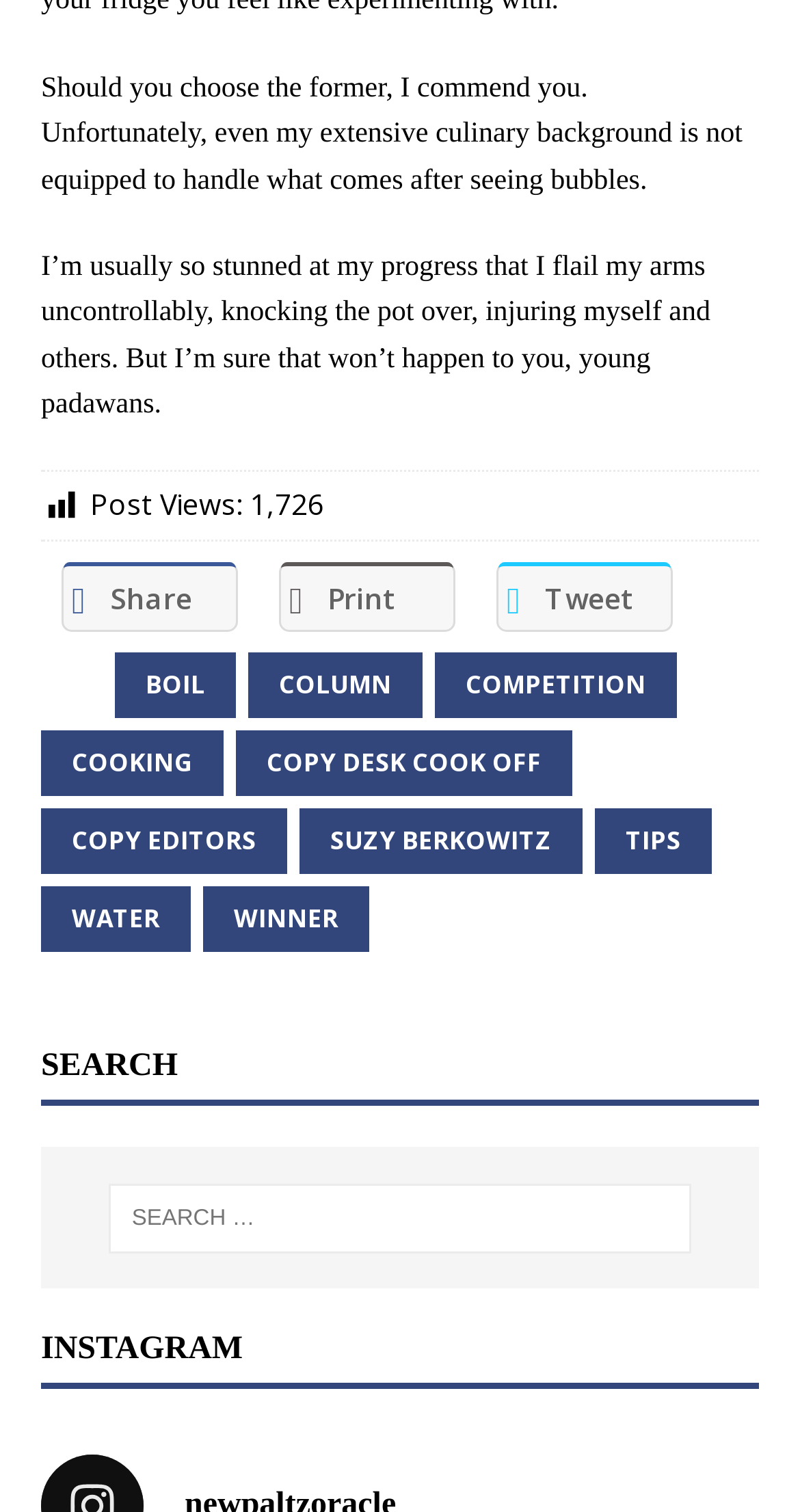How many social media links are available?
Based on the visual information, provide a detailed and comprehensive answer.

I counted the social media links at the top of the page, which are Share, Print, and Tweet, so there are 3 social media links available.